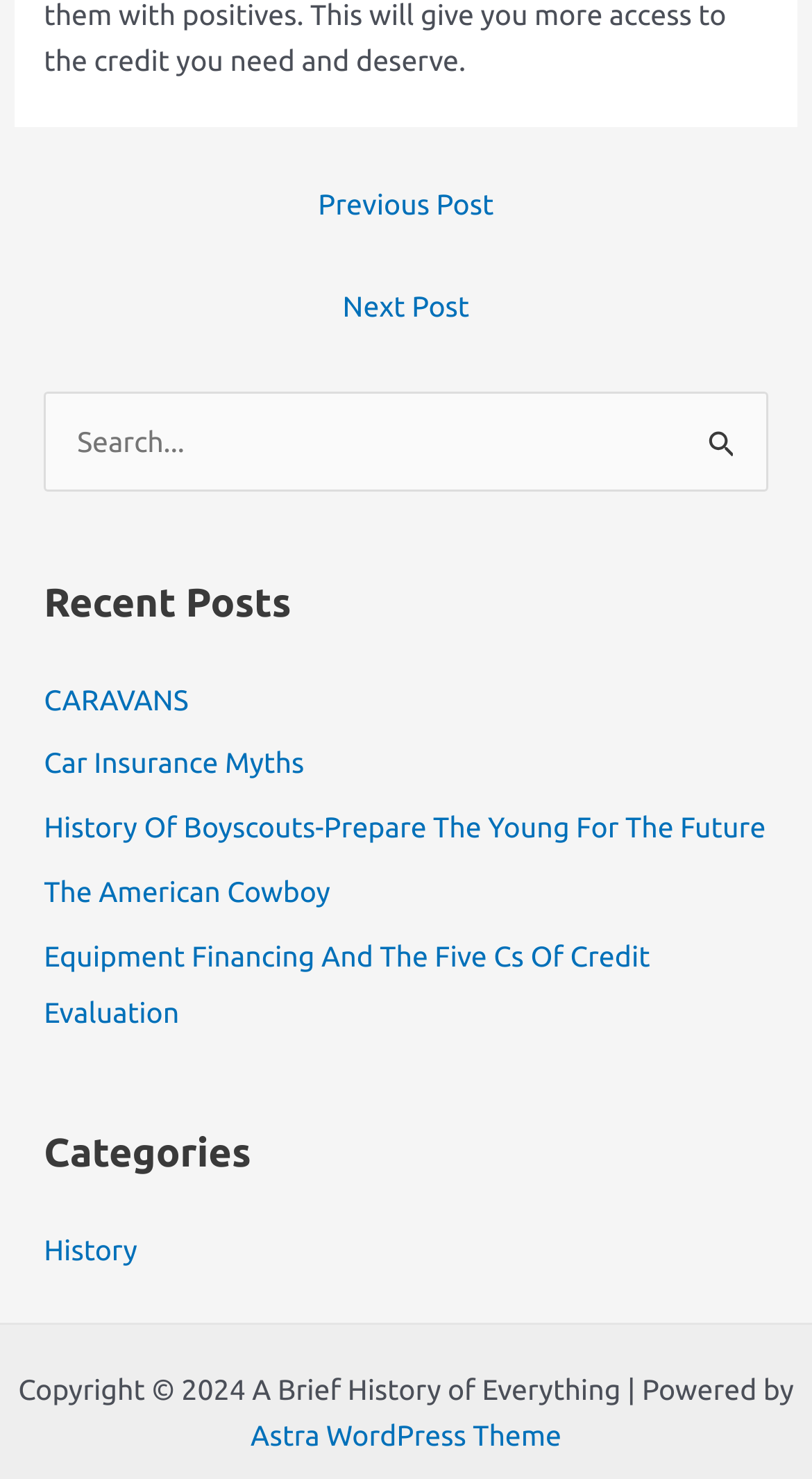Given the description "parent_node: Search for: value="Search"", provide the bounding box coordinates of the corresponding UI element.

[0.831, 0.265, 0.946, 0.321]